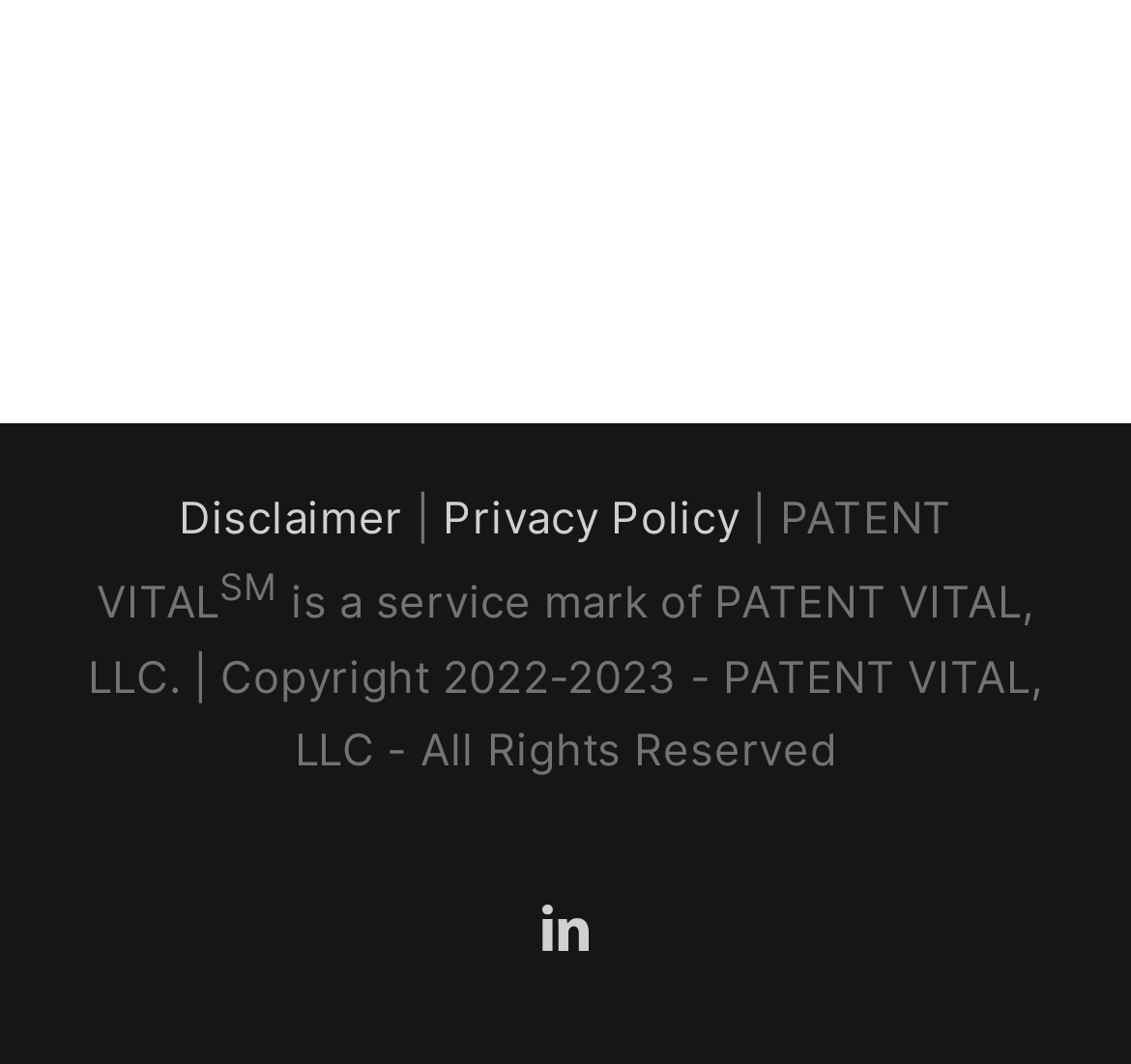What is the company name that owns the service mark?
Could you give a comprehensive explanation in response to this question?

I found the answer by looking at the StaticText element that contains the service mark information, which mentions the company name as PATENT VITAL, LLC.